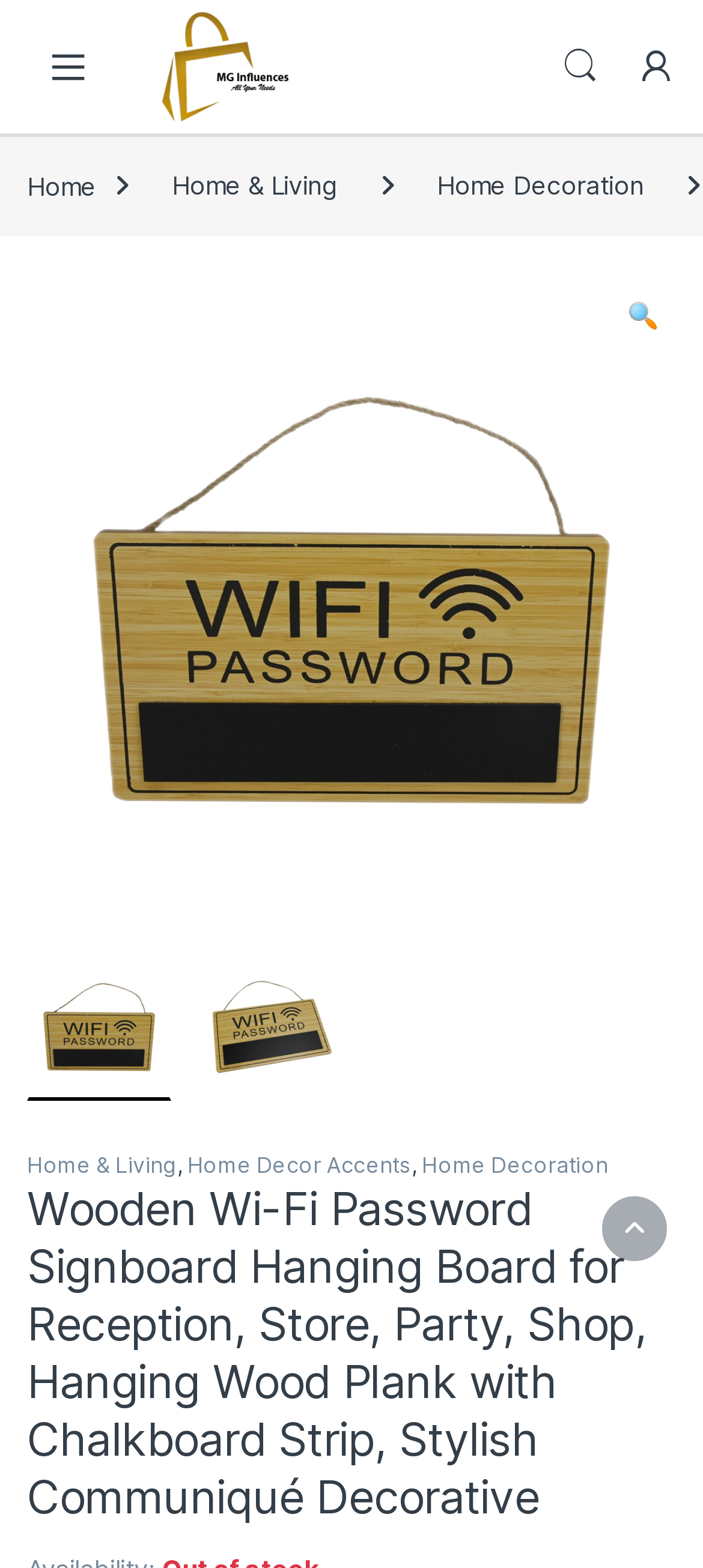Can I navigate to the top of the page?
Using the image, give a concise answer in the form of a single word or short phrase.

Yes